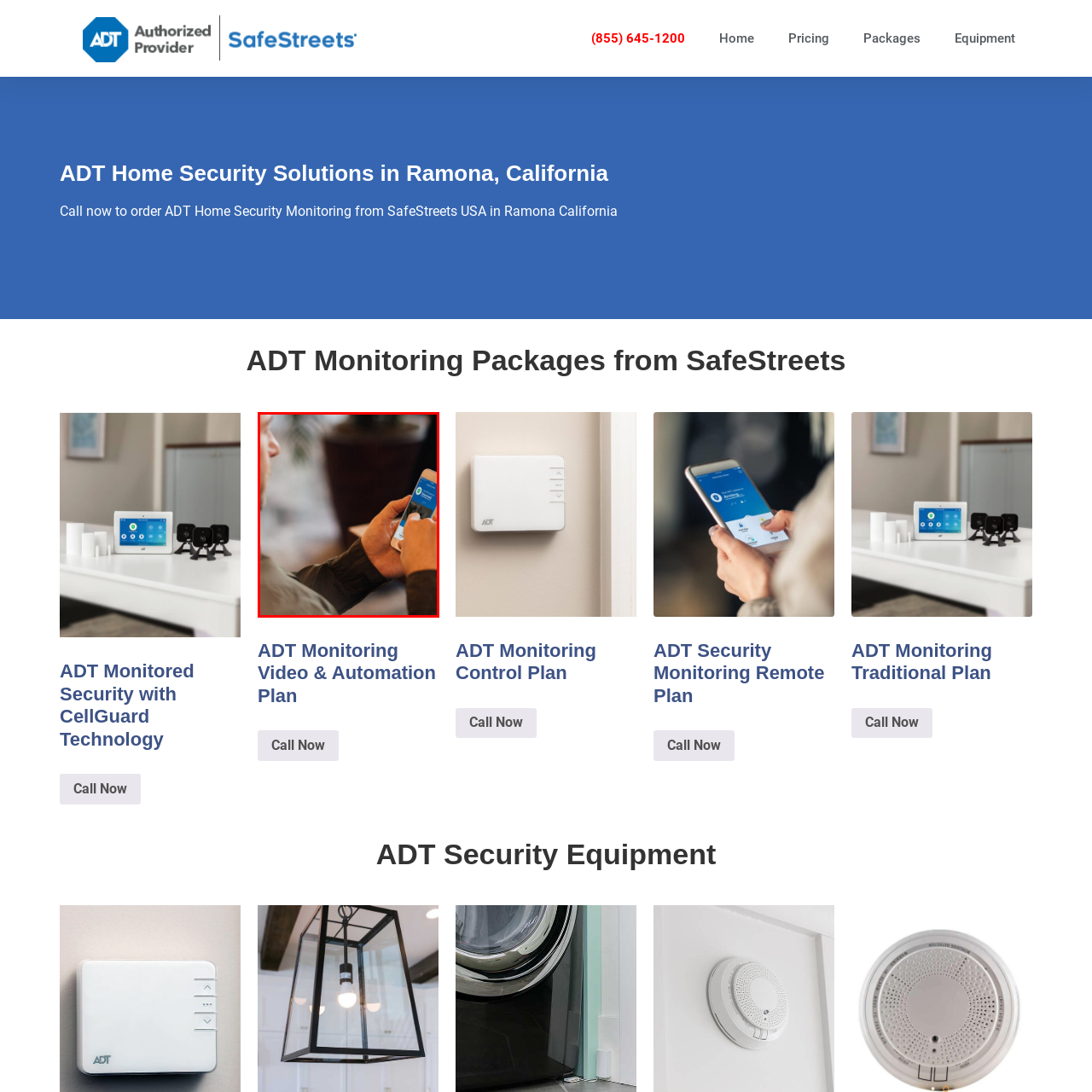What is the atmosphere of the setting in the image? Observe the image within the red bounding box and give a one-word or short-phrase answer.

Relaxed and cozy